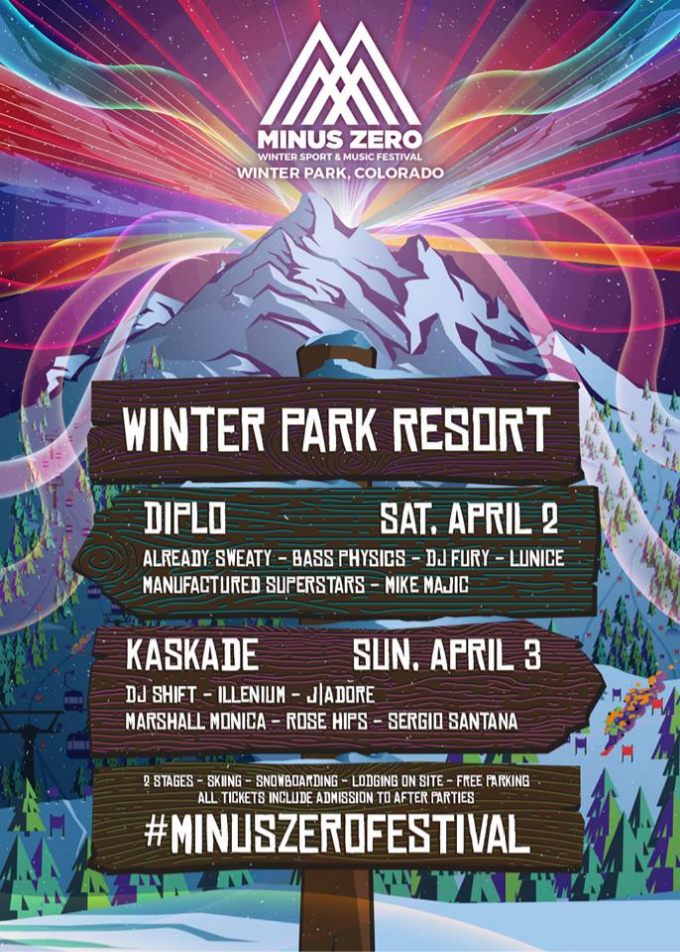Reply to the question with a brief word or phrase: What is the purpose of the hashtag #MINUSZEROFESTIVAL?

To encourage online engagement